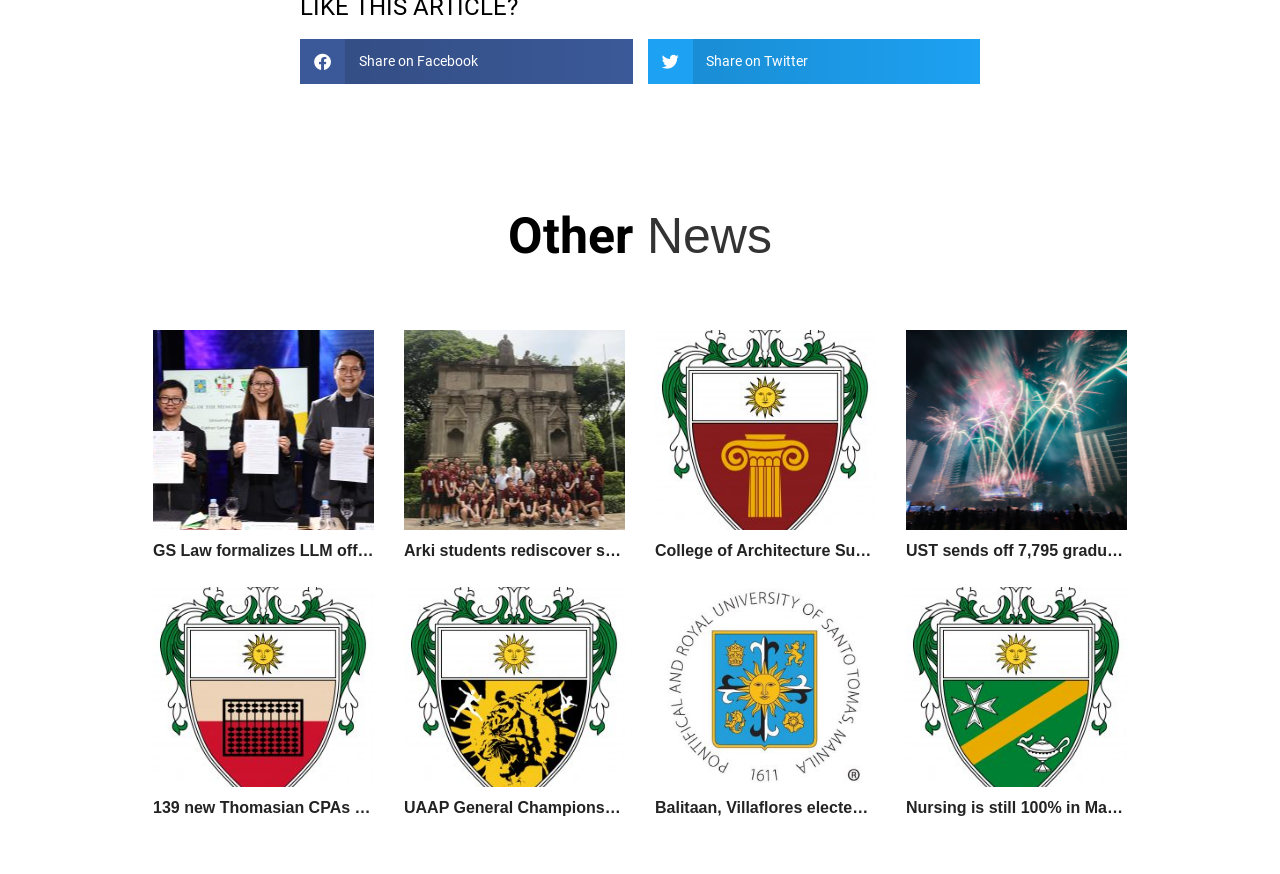Show me the bounding box coordinates of the clickable region to achieve the task as per the instruction: "Read 'GS Law formalizes LLM offering to FSUU in a MoA signing ceremony'".

[0.12, 0.62, 0.528, 0.639]